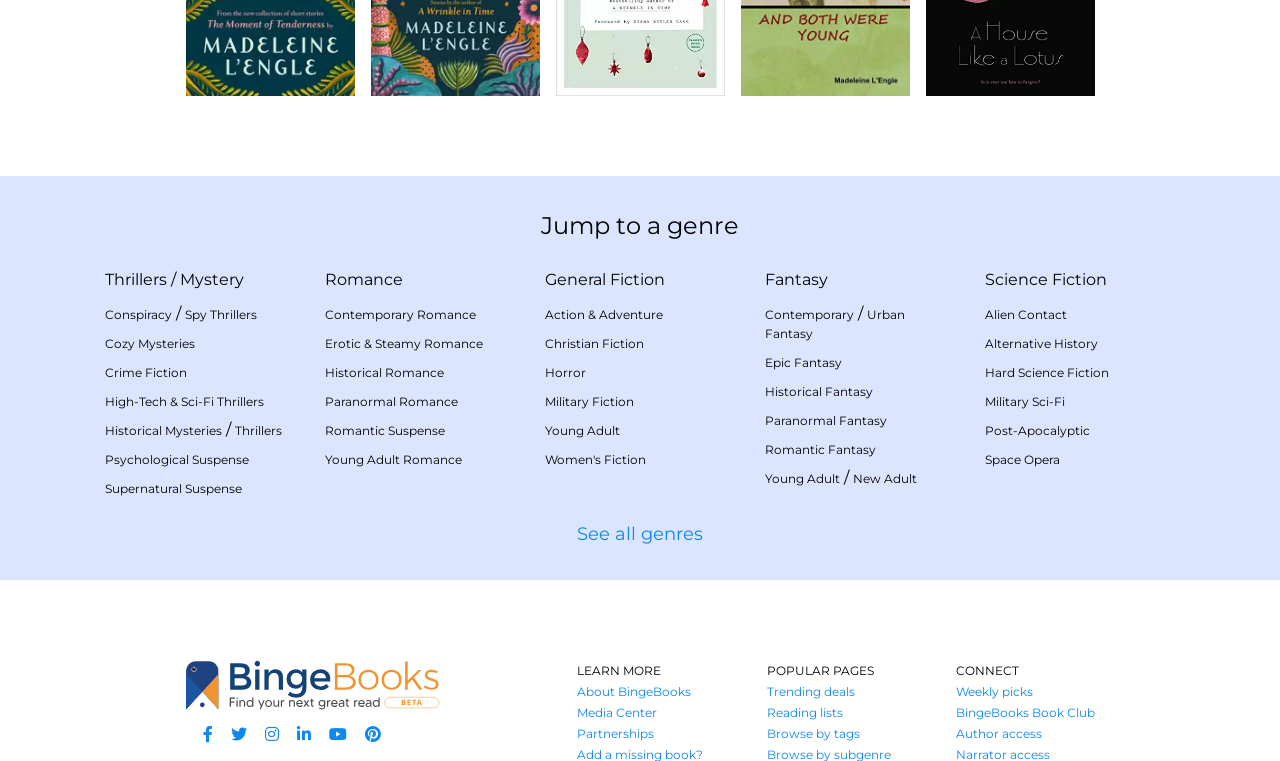Can you pinpoint the bounding box coordinates for the clickable element required for this instruction: "Jump to Thrillers genre"? The coordinates should be four float numbers between 0 and 1, i.e., [left, top, right, bottom].

[0.082, 0.354, 0.13, 0.379]